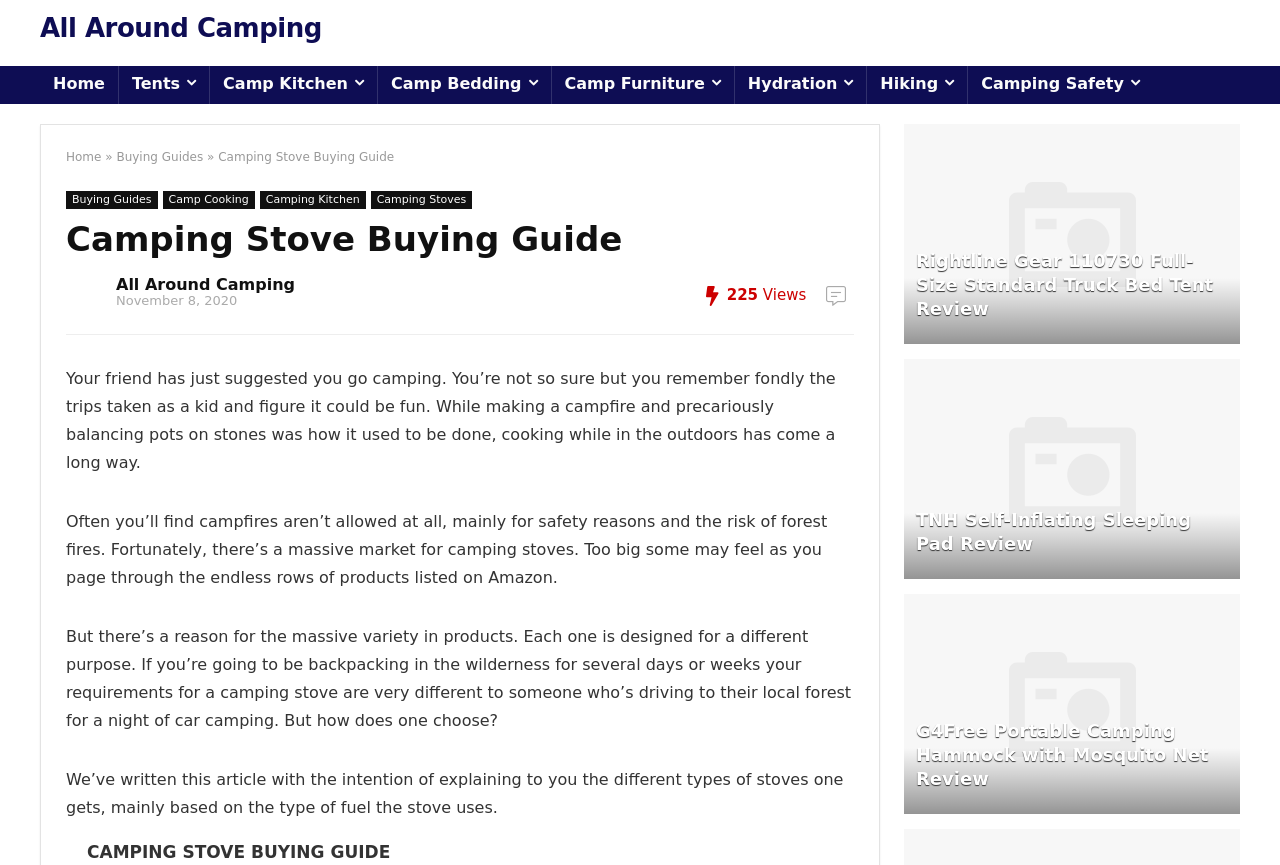Please answer the following question using a single word or phrase: 
How many views does this article have?

225